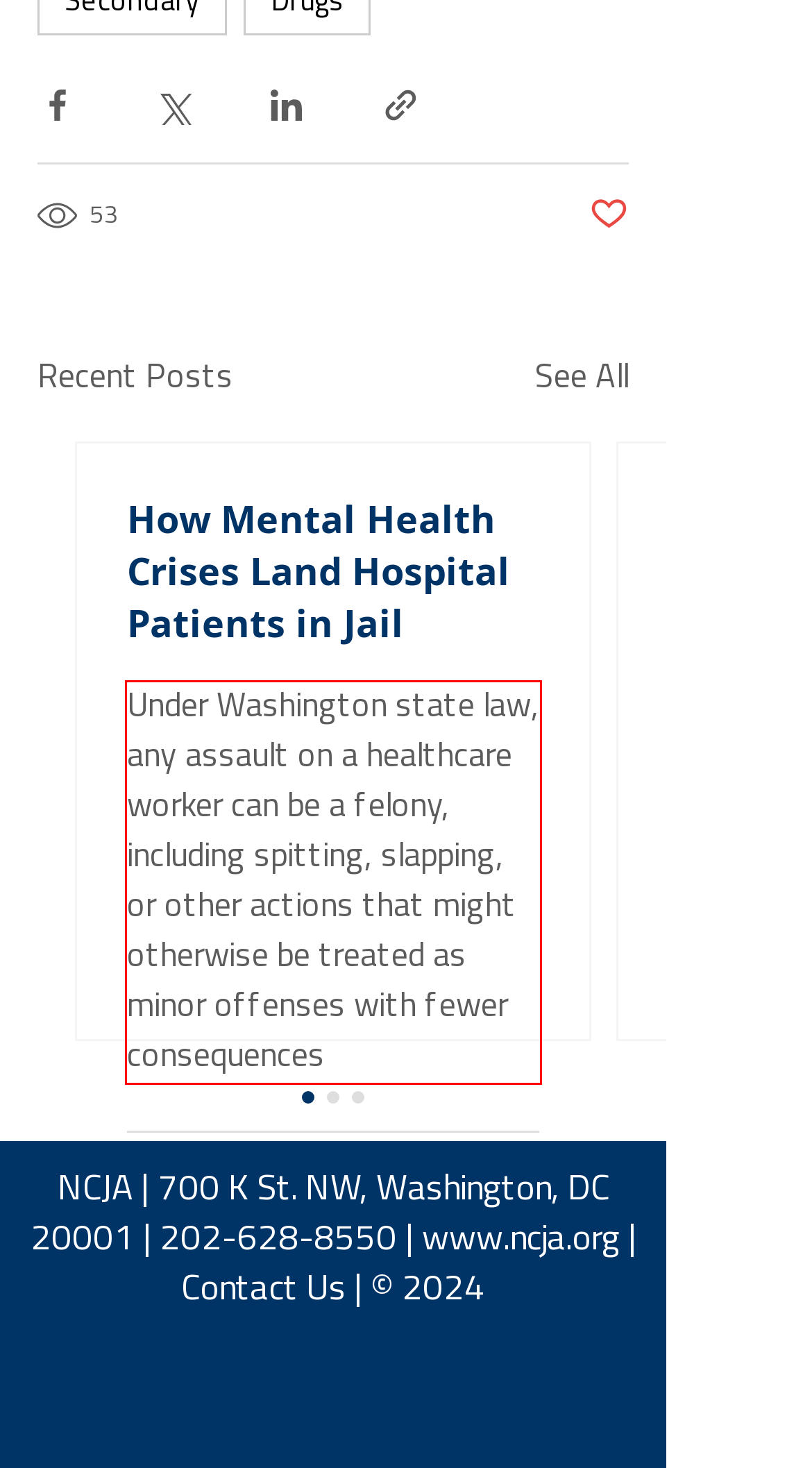Review the webpage screenshot provided, and perform OCR to extract the text from the red bounding box.

Under Washington state law, any assault on a healthcare worker can be a felony, including spitting, slapping, or other actions that might otherwise be treated as minor offenses with fewer consequences